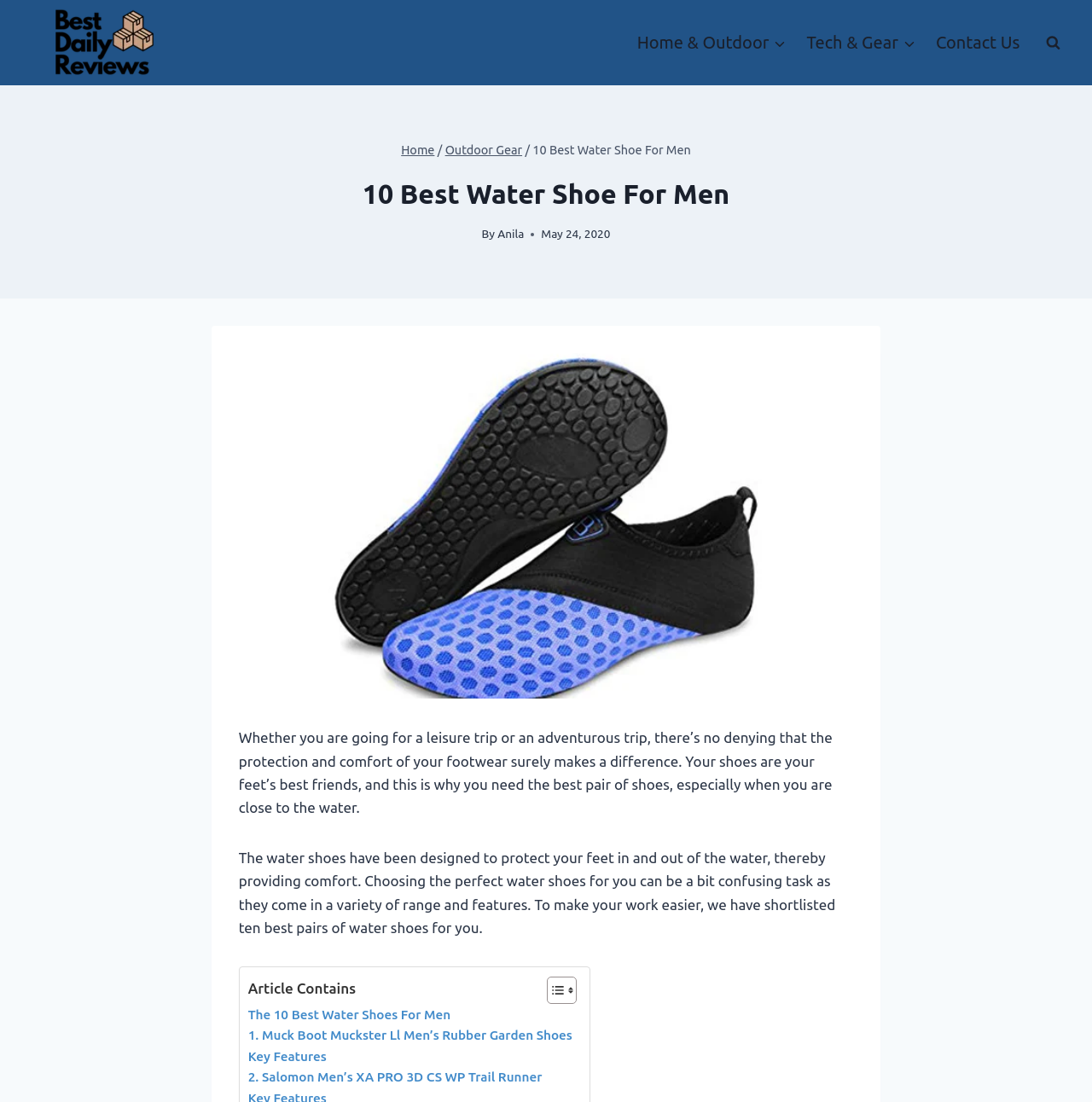Extract the primary headline from the webpage and present its text.

10 Best Water Shoe For Men